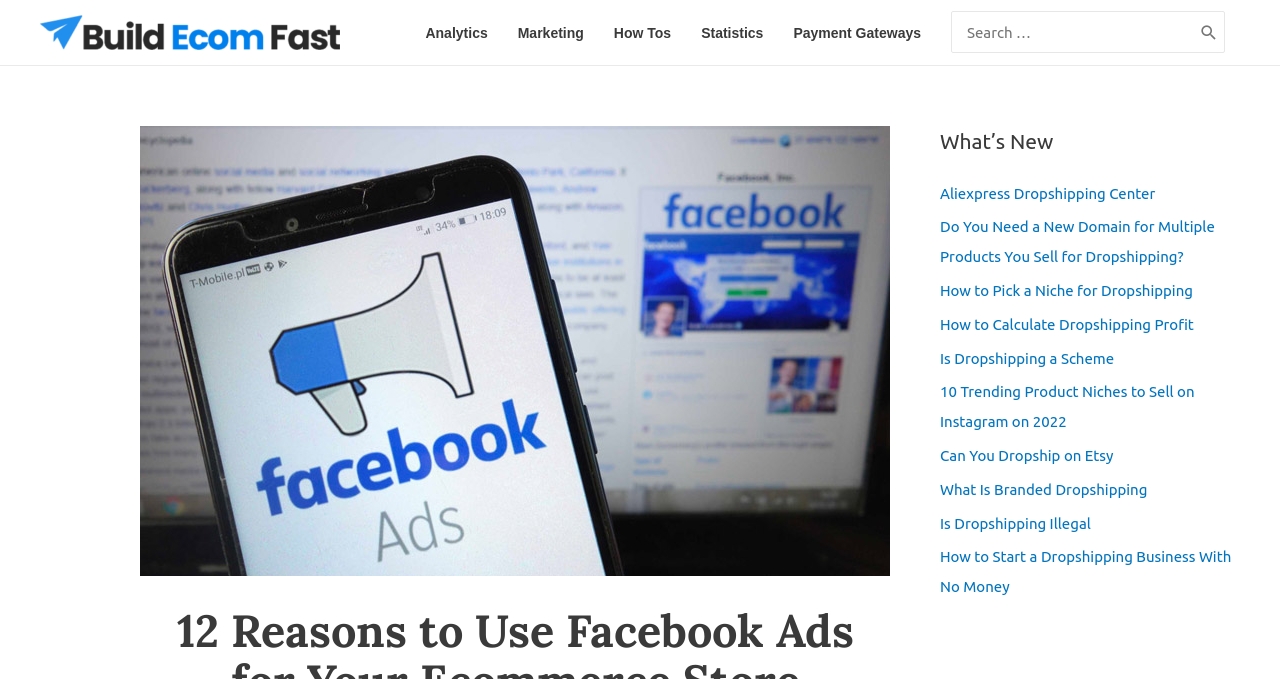Please determine the bounding box coordinates of the area that needs to be clicked to complete this task: 'Learn about How to Pick a Niche for Dropshipping'. The coordinates must be four float numbers between 0 and 1, formatted as [left, top, right, bottom].

[0.734, 0.415, 0.932, 0.44]